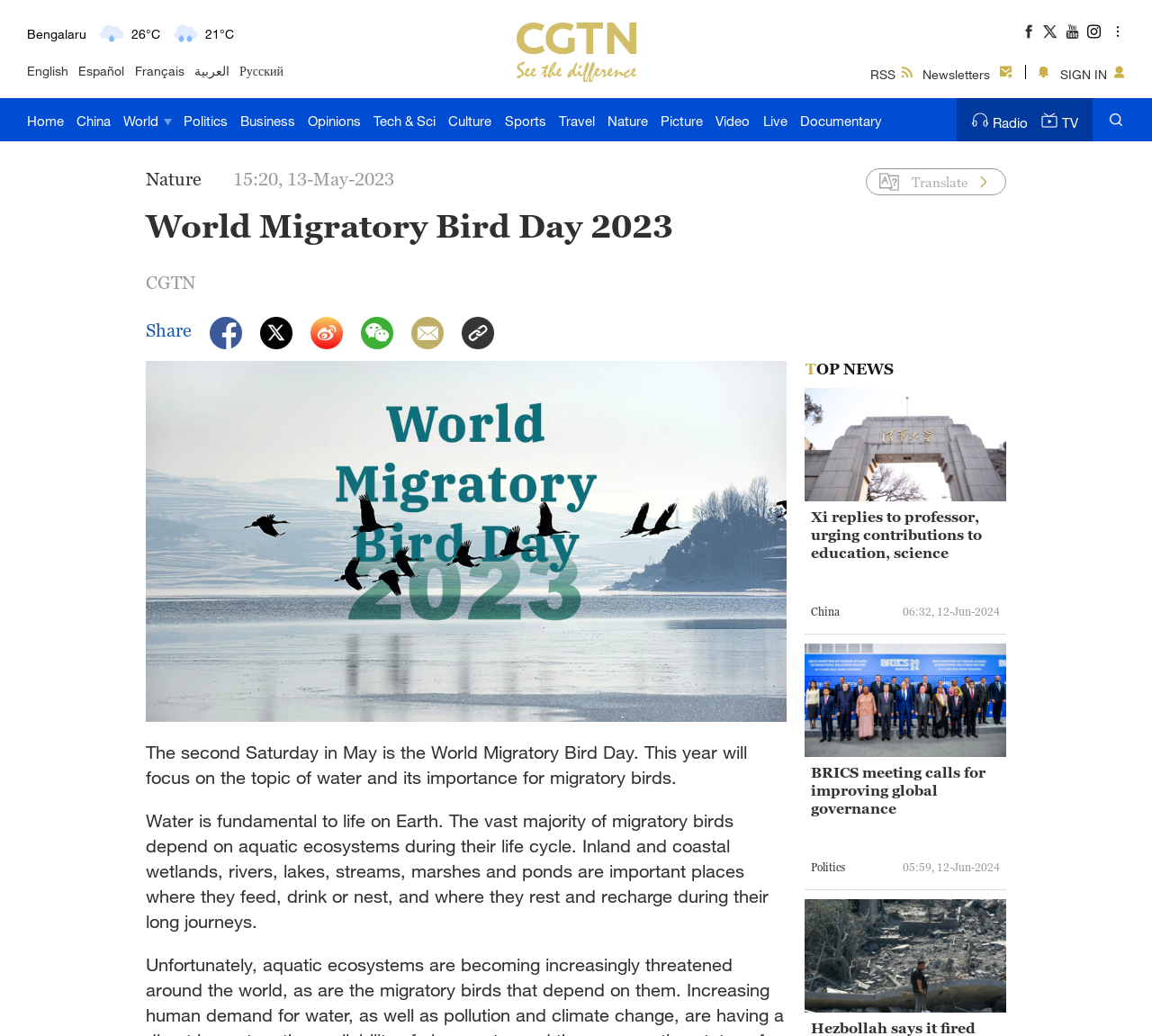Pinpoint the bounding box coordinates of the element that must be clicked to accomplish the following instruction: "Share the article". The coordinates should be in the format of four float numbers between 0 and 1, i.e., [left, top, right, bottom].

[0.127, 0.308, 0.166, 0.329]